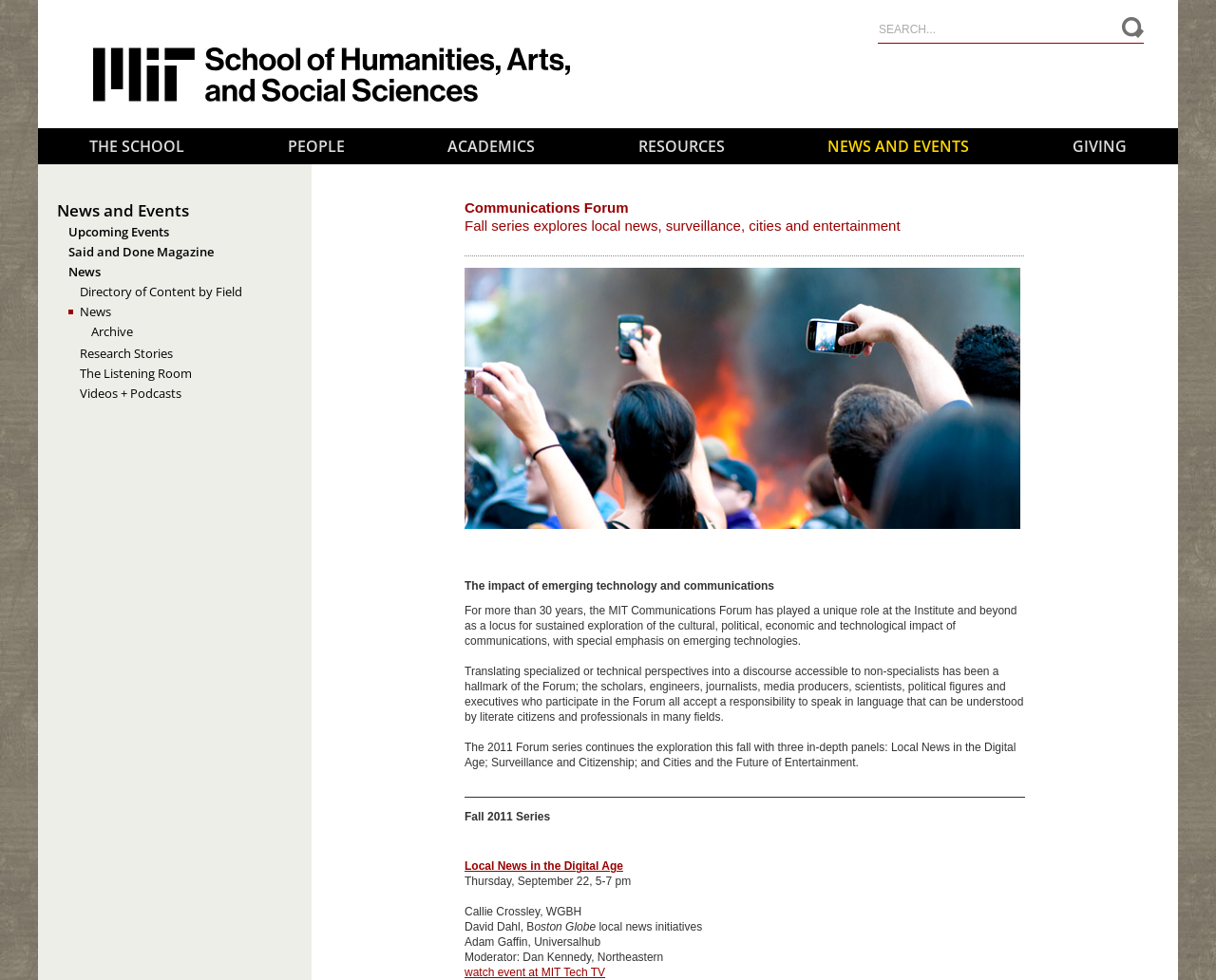Please find the main title text of this webpage.

Communications Forum 
Fall series explores local news, surveillance, cities and entertainment  

